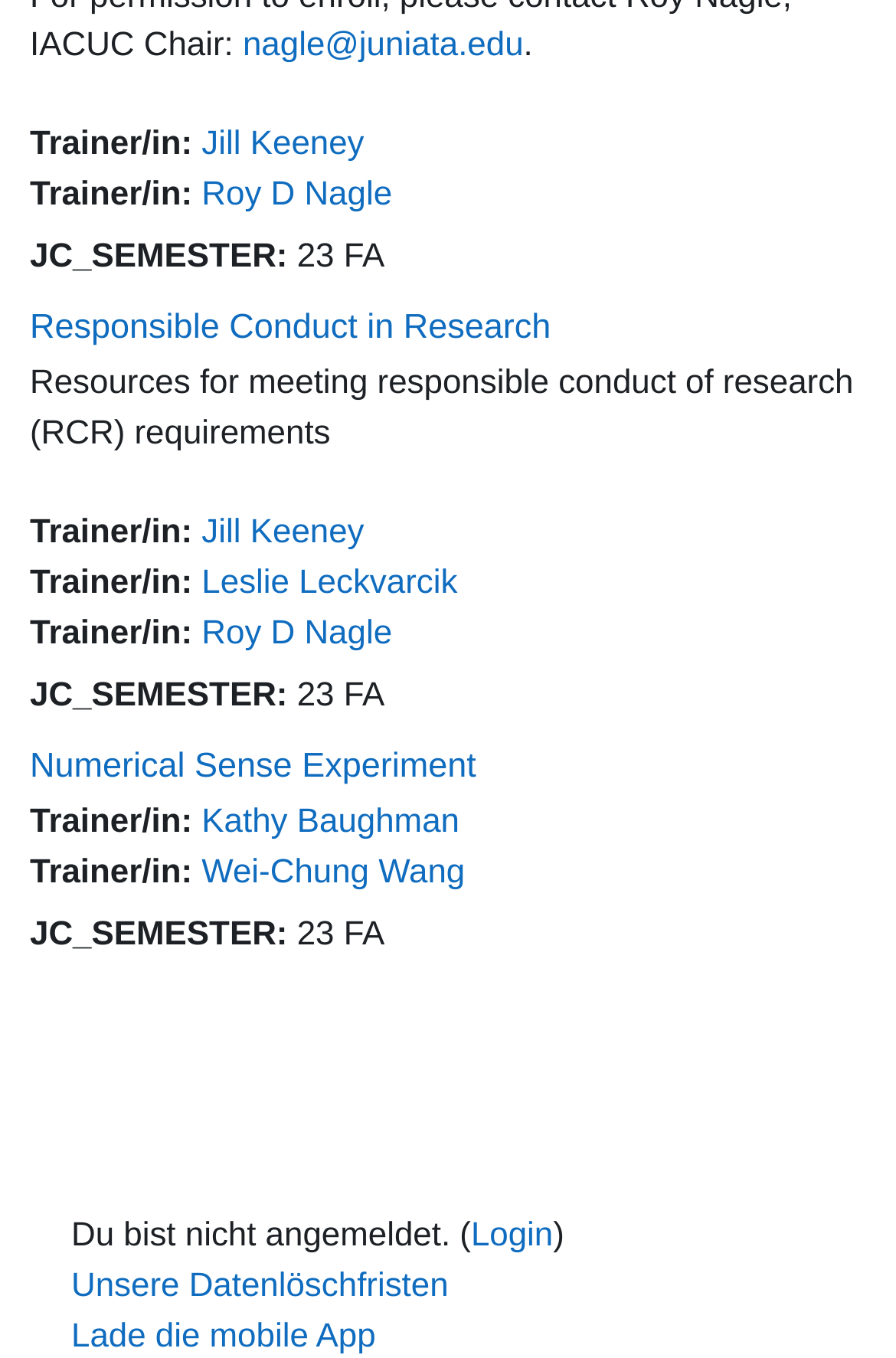Based on what you see in the screenshot, provide a thorough answer to this question: What is the semester for the 'Numerical Sense Experiment' course?

I located the heading 'Numerical Sense Experiment' and then found the semester information, which is '23 FA'.